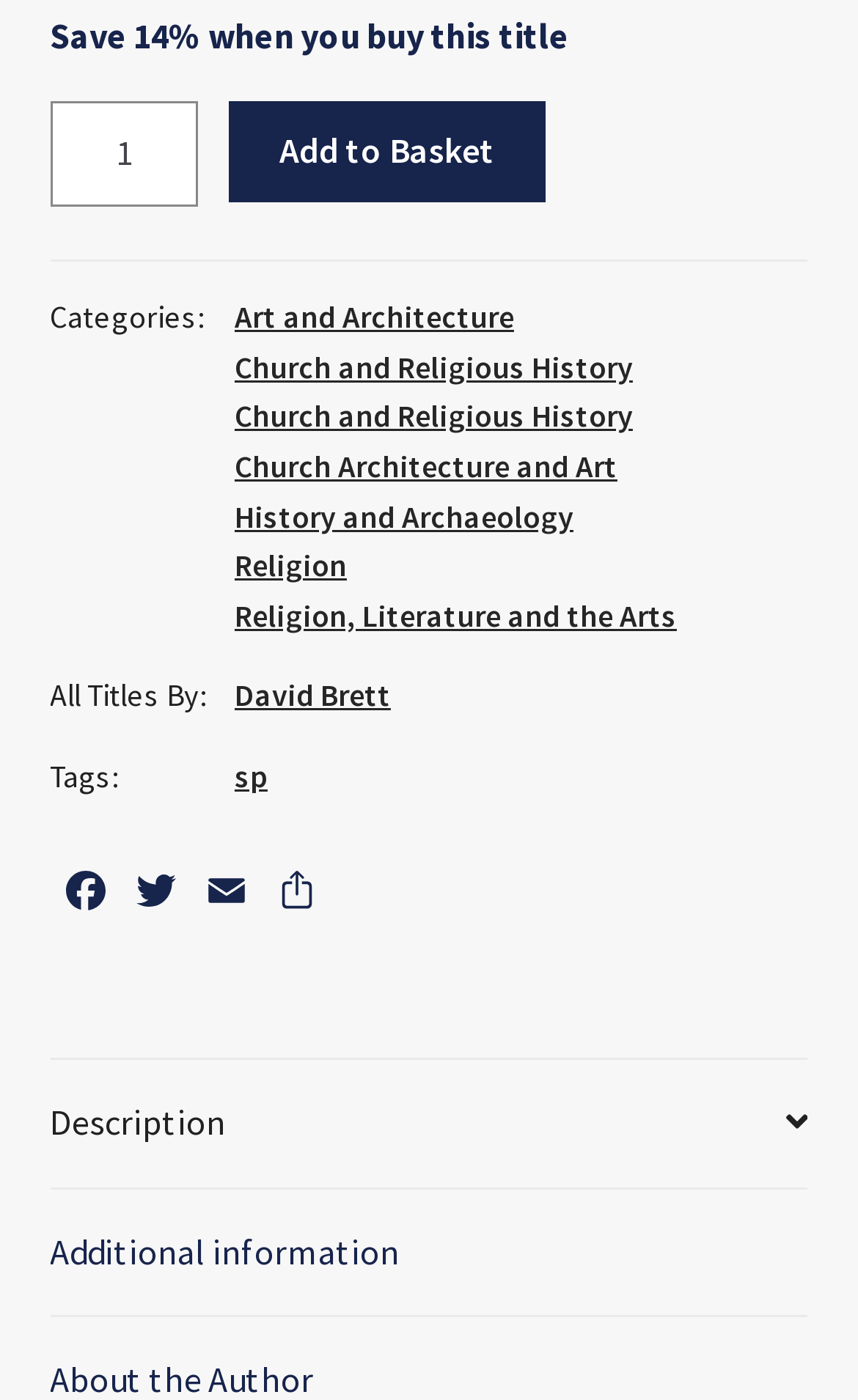Please predict the bounding box coordinates of the element's region where a click is necessary to complete the following instruction: "Share on Facebook". The coordinates should be represented by four float numbers between 0 and 1, i.e., [left, top, right, bottom].

[0.058, 0.617, 0.14, 0.664]